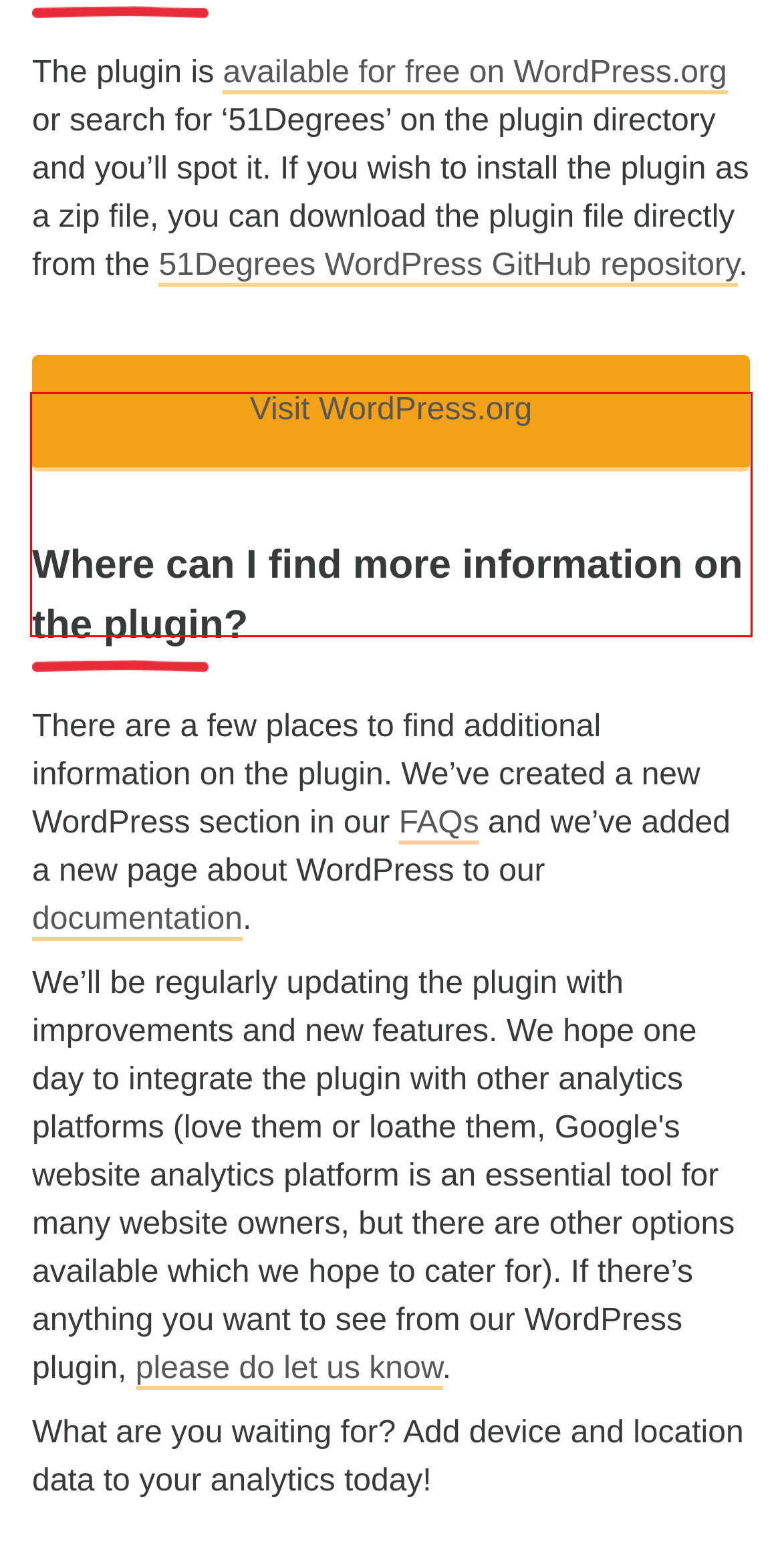Please extract the text content within the red bounding box on the webpage screenshot using OCR.

The plugin is available for free on WordPress.org or search for ‘51Degrees’ on the plugin directory and you’ll spot it. If you wish to install the plugin as a zip file, you can download the plugin file directly from the 51Degrees WordPress GitHub repository.